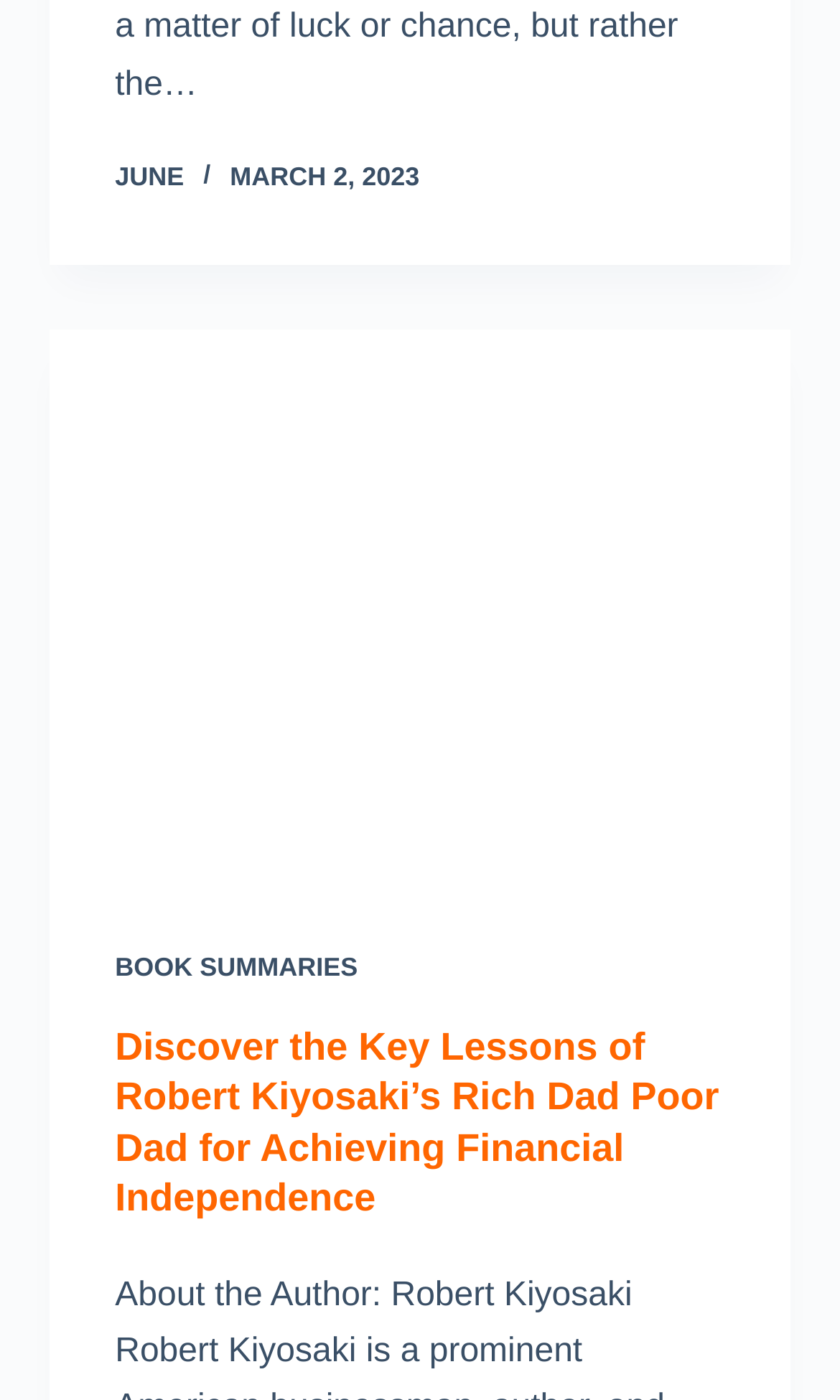What is the title of the book mentioned on the webpage?
Please respond to the question with a detailed and thorough explanation.

I found an image element with bounding box coordinates [0.06, 0.235, 0.94, 0.631] that has a description 'Cover of Rich Dad Poor Dad book by Robert Kiyosaki', which indicates that the book title is 'Rich Dad Poor Dad'. 